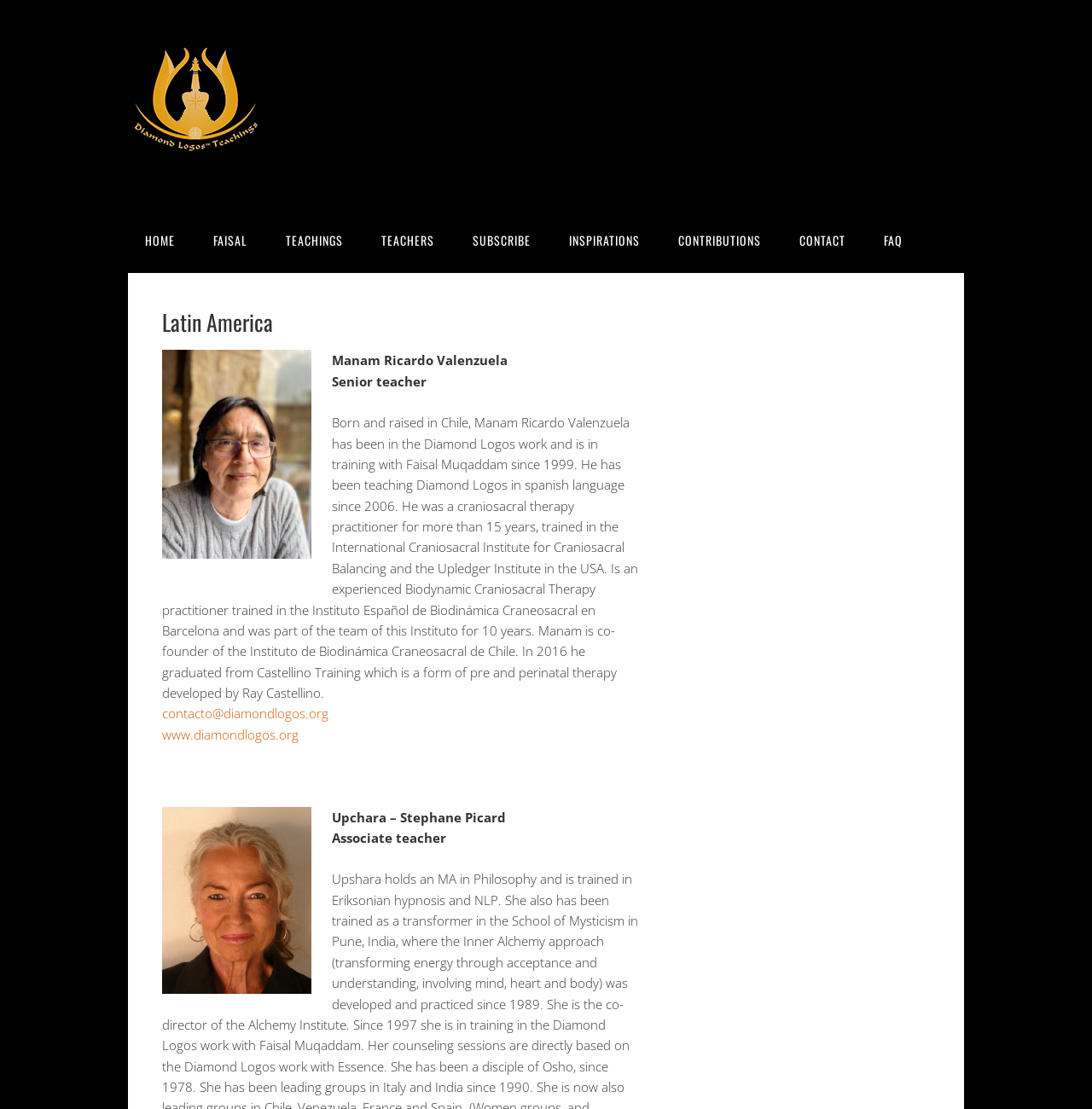Locate the bounding box coordinates of the clickable region to complete the following instruction: "Go to the HOME page."

[0.117, 0.187, 0.176, 0.246]